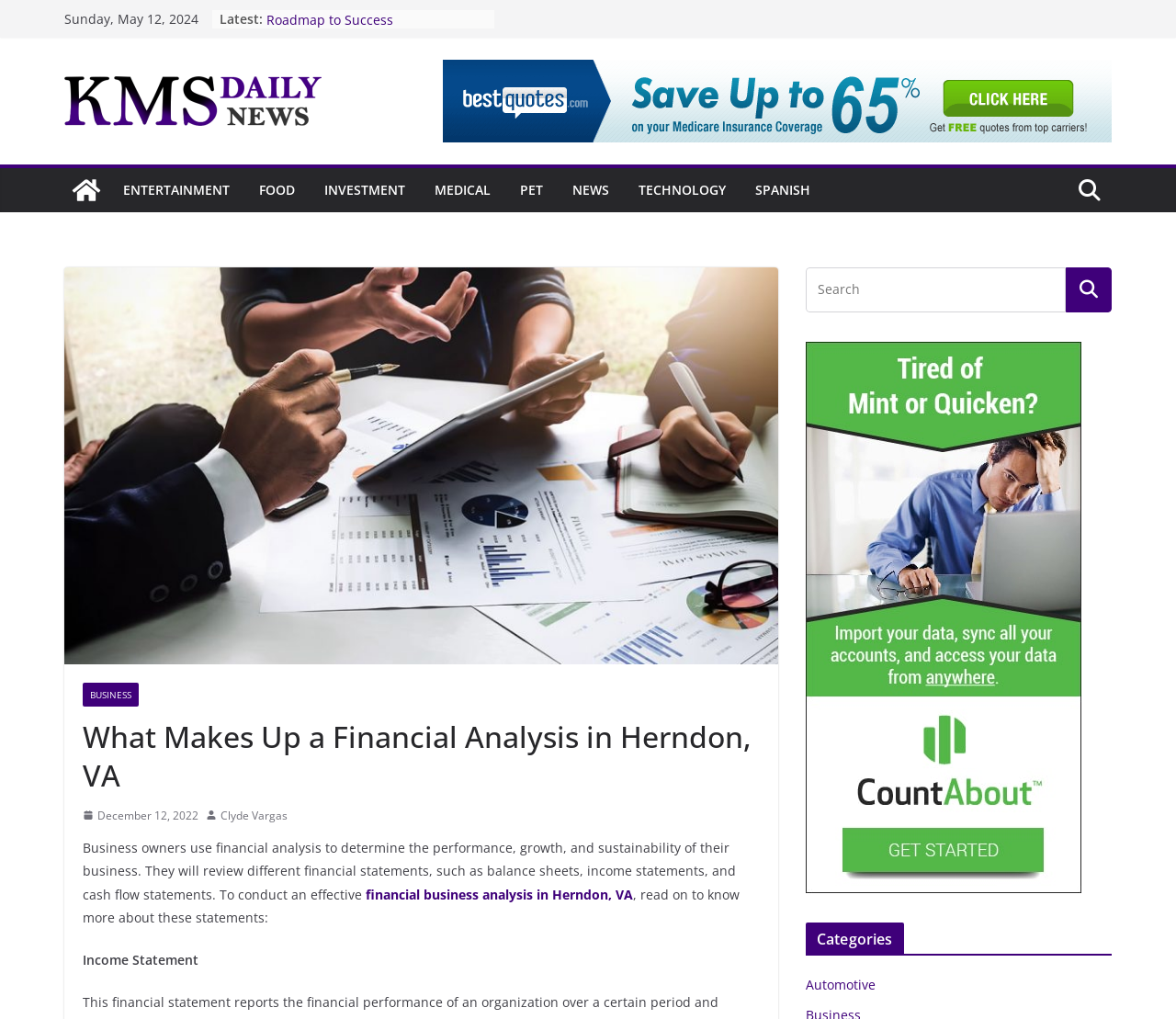Identify the bounding box coordinates of the clickable region to carry out the given instruction: "Read the article 'What to expect during your Lipo 360 recovery?'".

[0.227, 0.208, 0.395, 0.243]